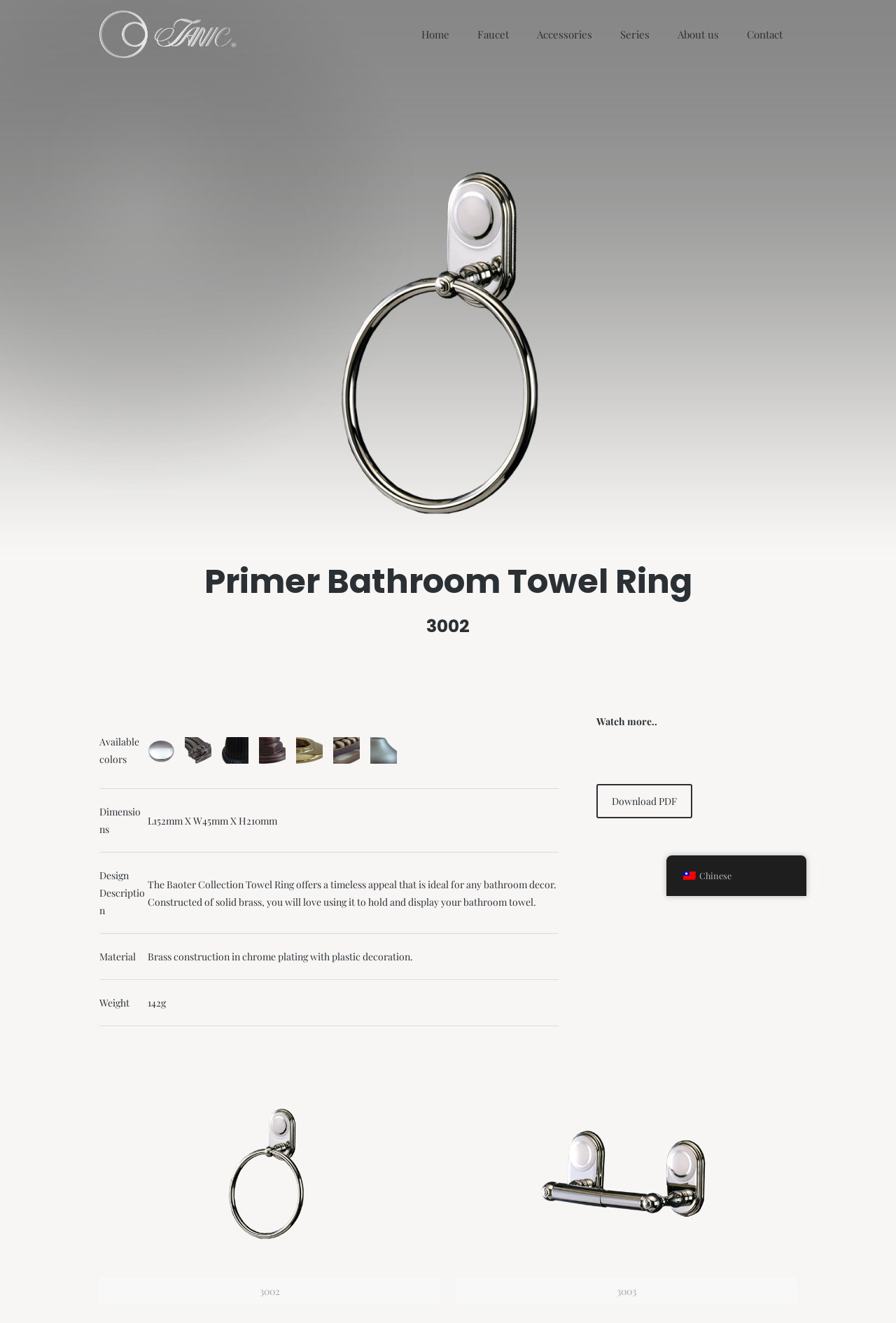Please specify the coordinates of the bounding box for the element that should be clicked to carry out this instruction: "Go to Home". The coordinates must be four float numbers between 0 and 1, formatted as [left, top, right, bottom].

[0.455, 0.0, 0.517, 0.052]